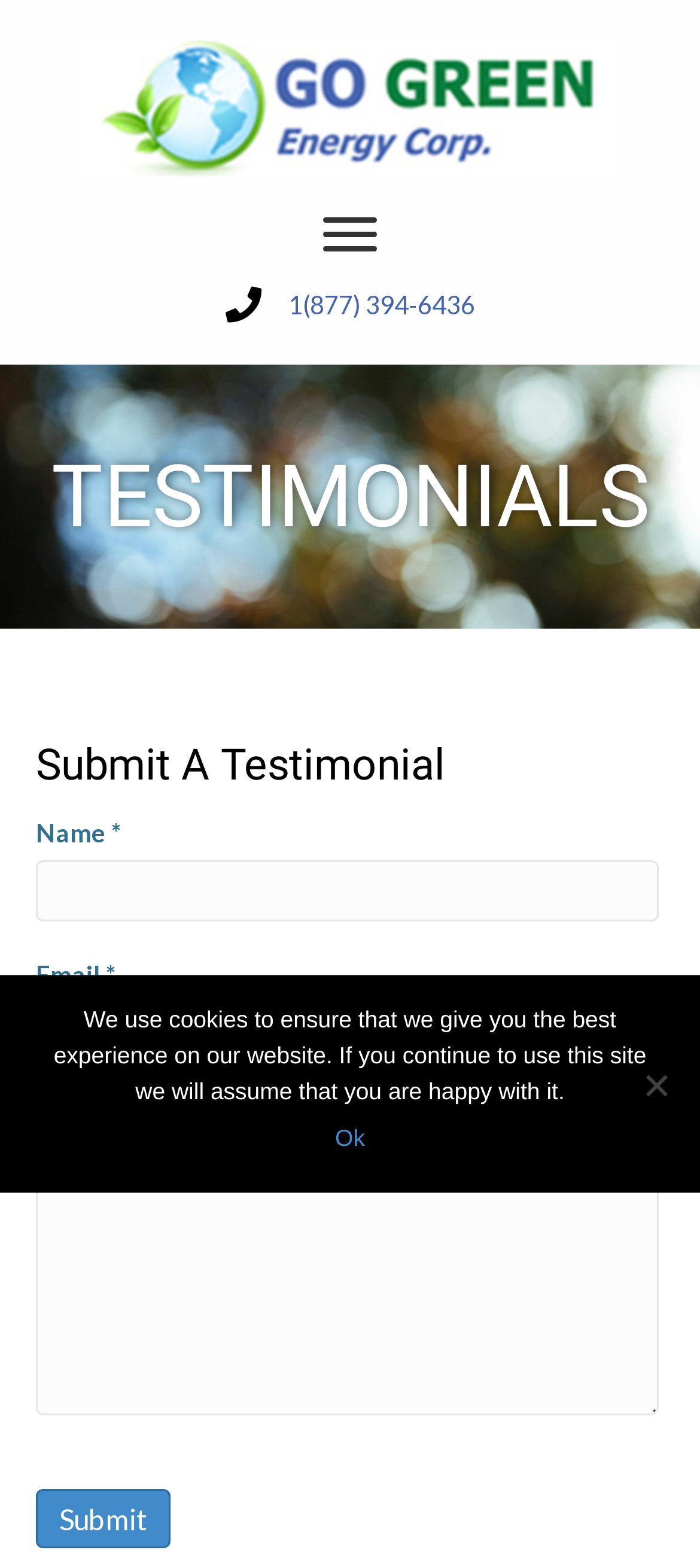Using the element description: "name="gwolle_gb_submit" value="Submit"", determine the bounding box coordinates for the specified UI element. The coordinates should be four float numbers between 0 and 1, [left, top, right, bottom].

[0.051, 0.949, 0.244, 0.987]